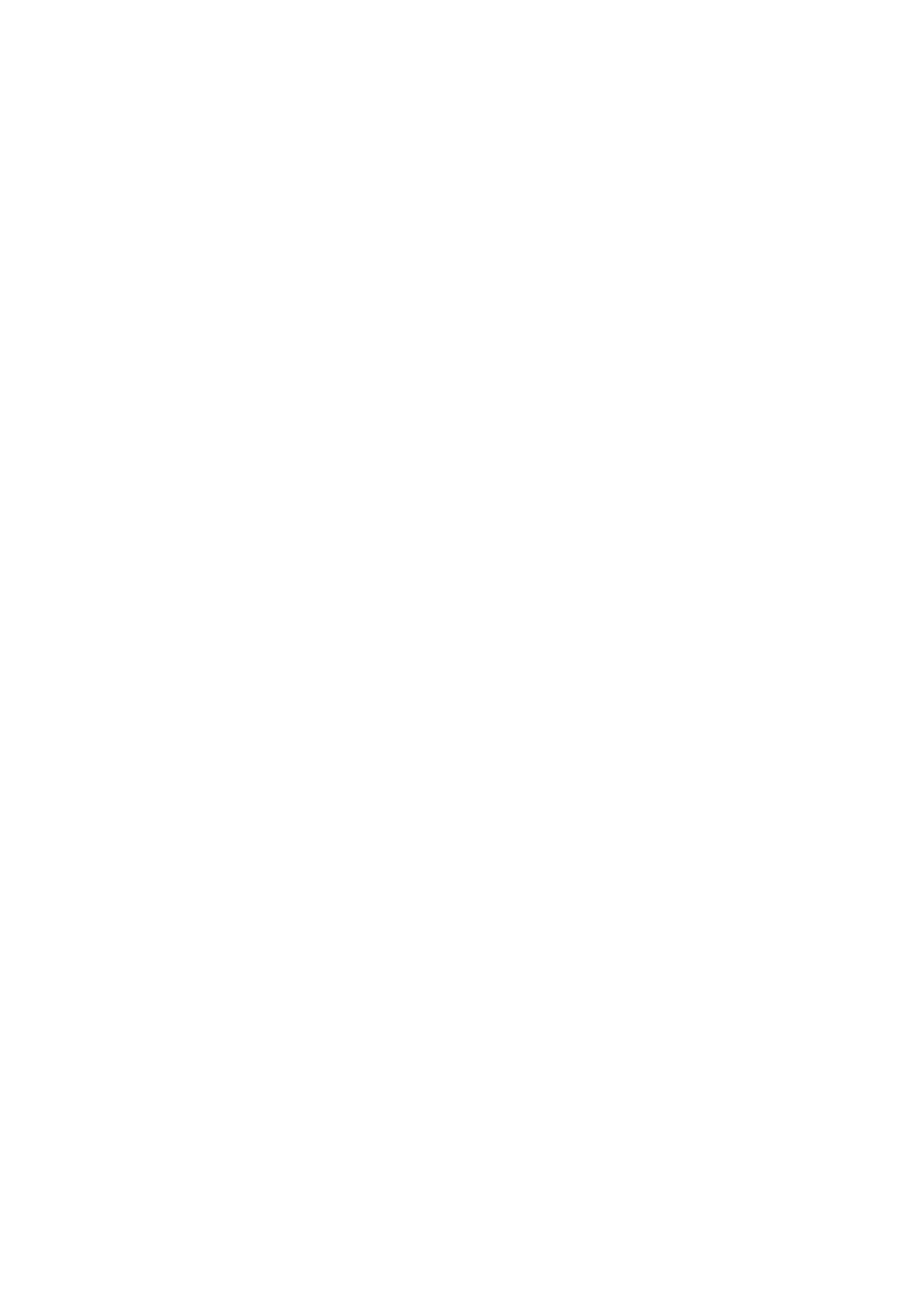Determine the bounding box coordinates for the element that should be clicked to follow this instruction: "Contact Us". The coordinates should be given as four float numbers between 0 and 1, in the format [left, top, right, bottom].

[0.051, 0.837, 0.233, 0.864]